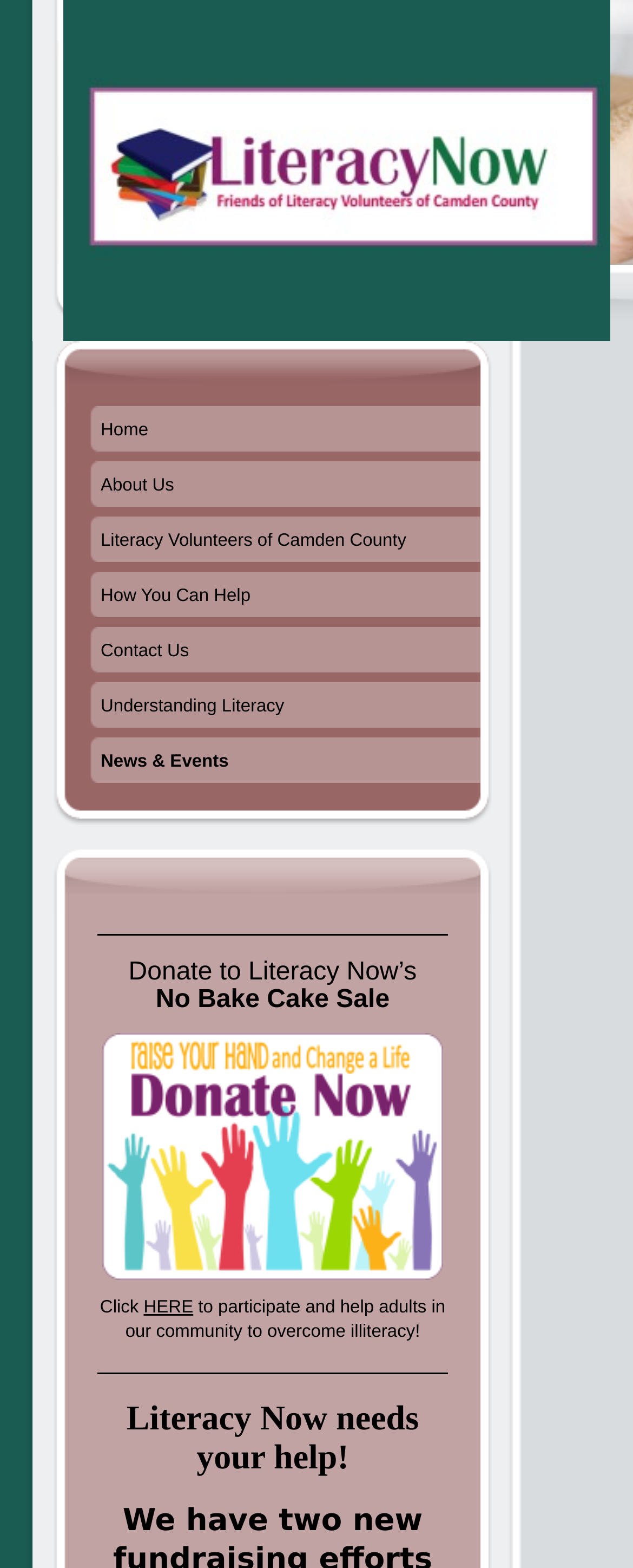Identify the bounding box coordinates of the region that needs to be clicked to carry out this instruction: "visit non profit page". Provide these coordinates as four float numbers ranging from 0 to 1, i.e., [left, top, right, bottom].

[0.162, 0.659, 0.7, 0.816]